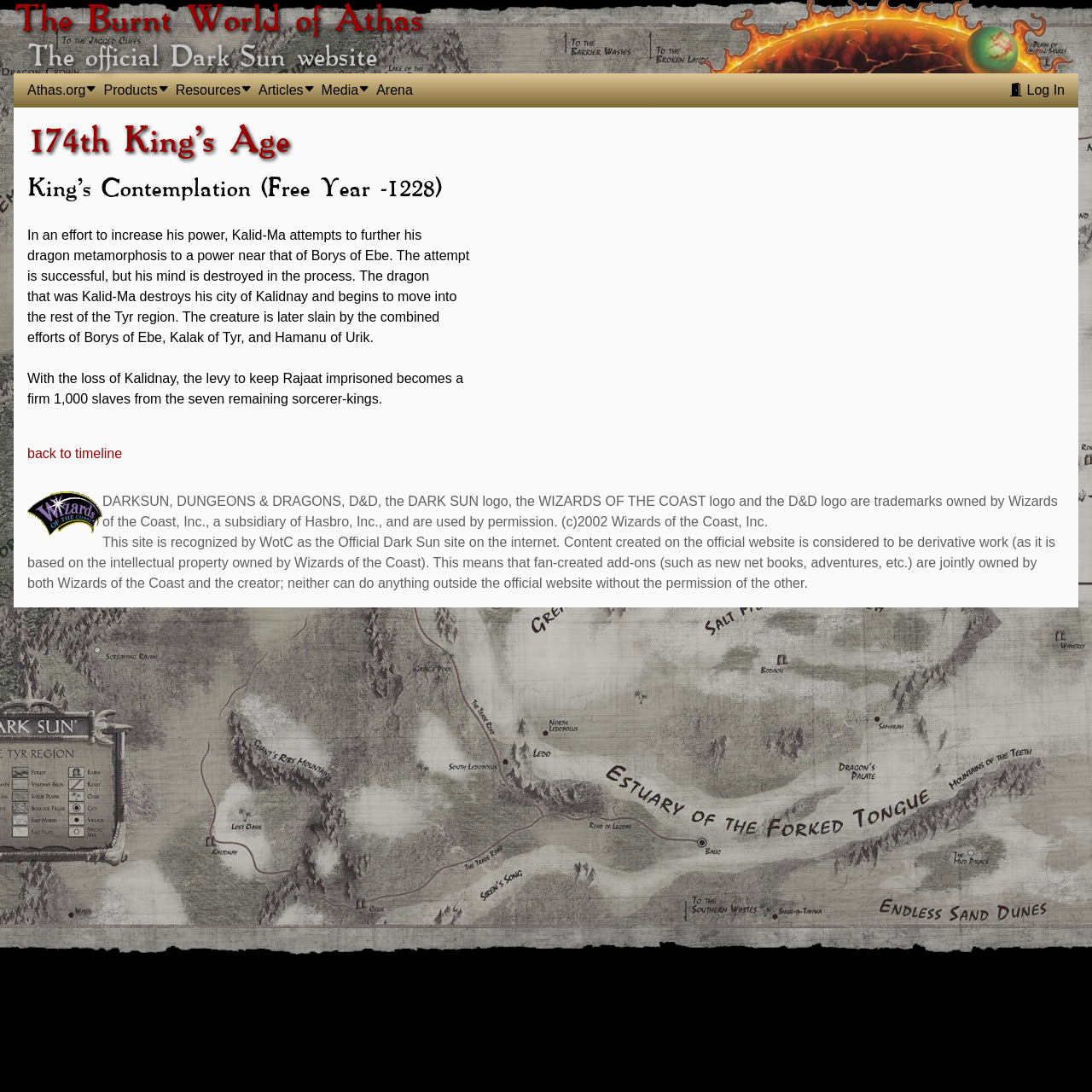Provide the bounding box coordinates for the area that should be clicked to complete the instruction: "Visit the official Dark Sun website".

[0.012, 0.0, 0.988, 0.067]